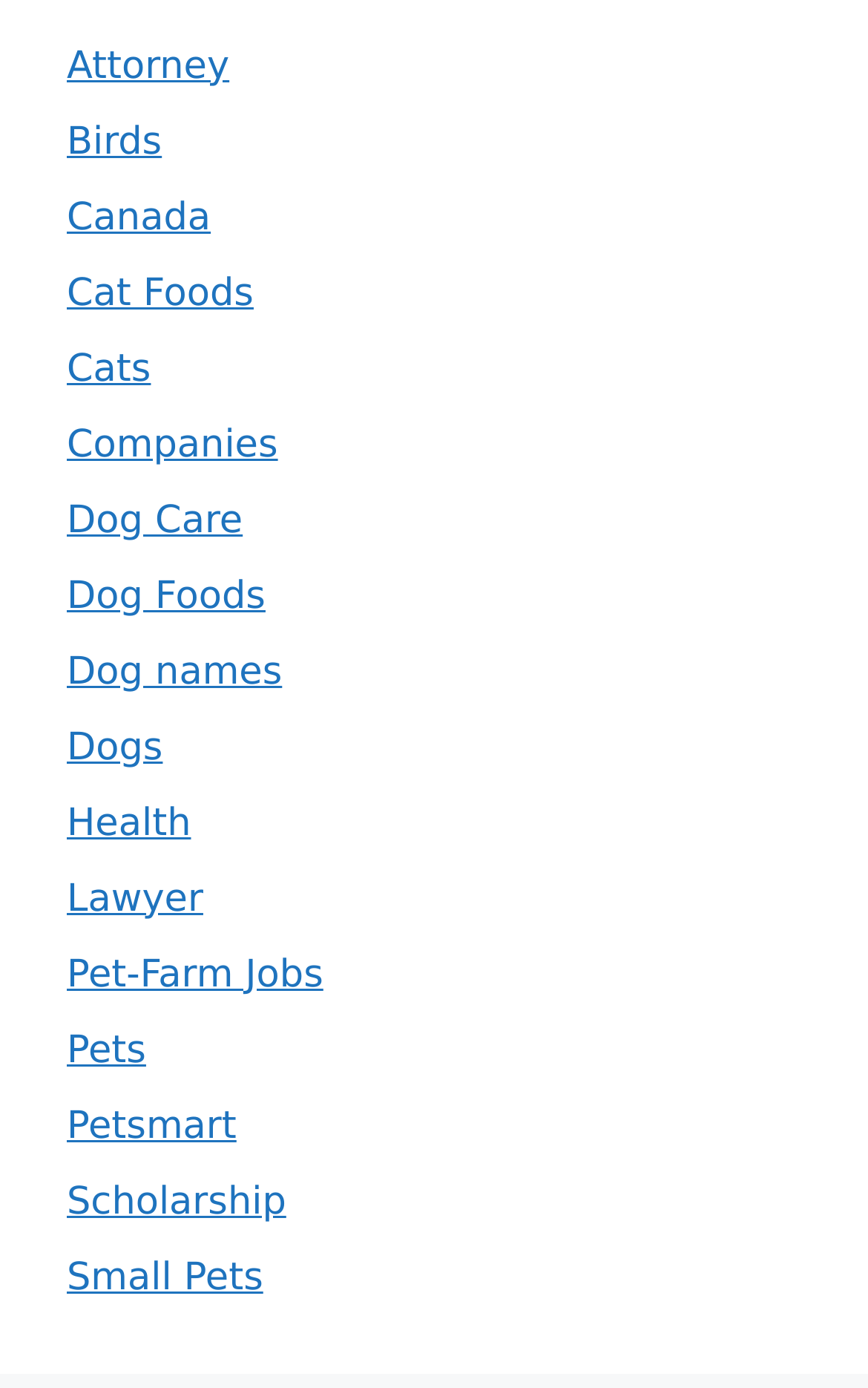Give a one-word or one-phrase response to the question:
What is the last link on the webpage?

Small Pets